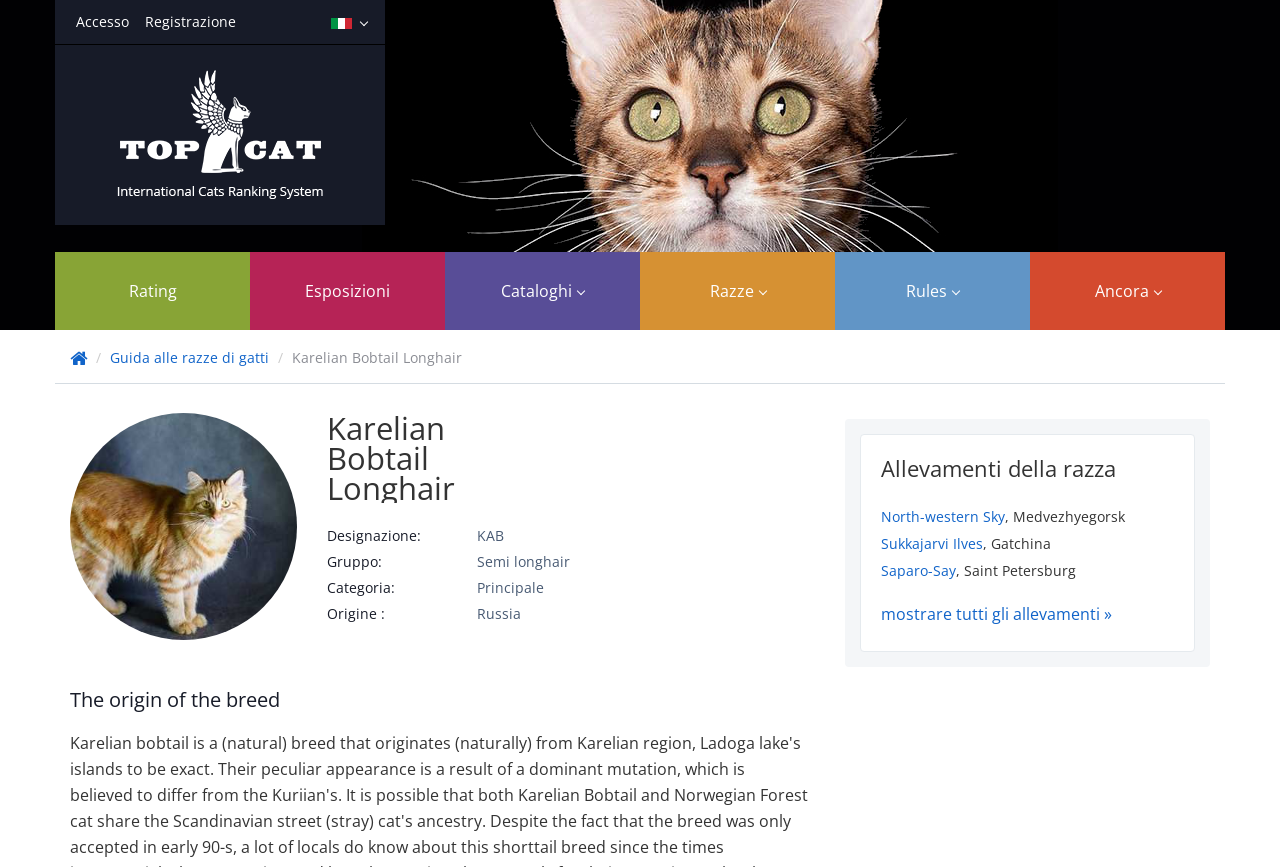Find the bounding box coordinates for the area you need to click to carry out the instruction: "Click on the 'Razze' link". The coordinates should be four float numbers between 0 and 1, indicated as [left, top, right, bottom].

[0.5, 0.291, 0.652, 0.381]